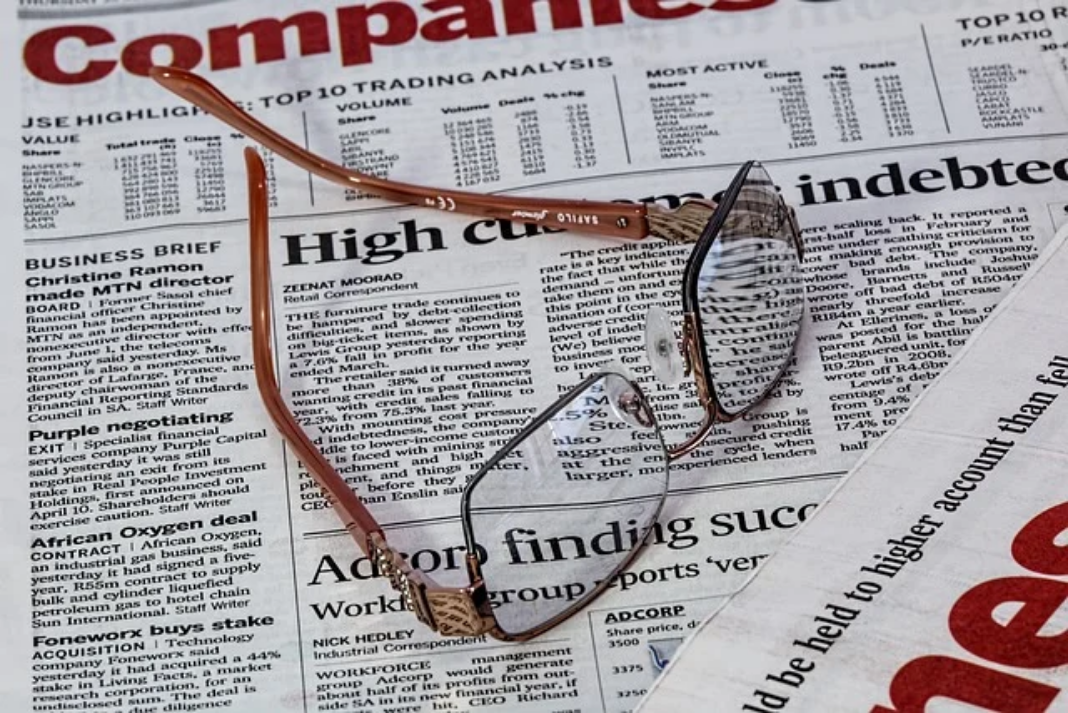What is the topic of the article 'High customers indebted'? Look at the image and give a one-word or short phrase answer.

Financial pressures